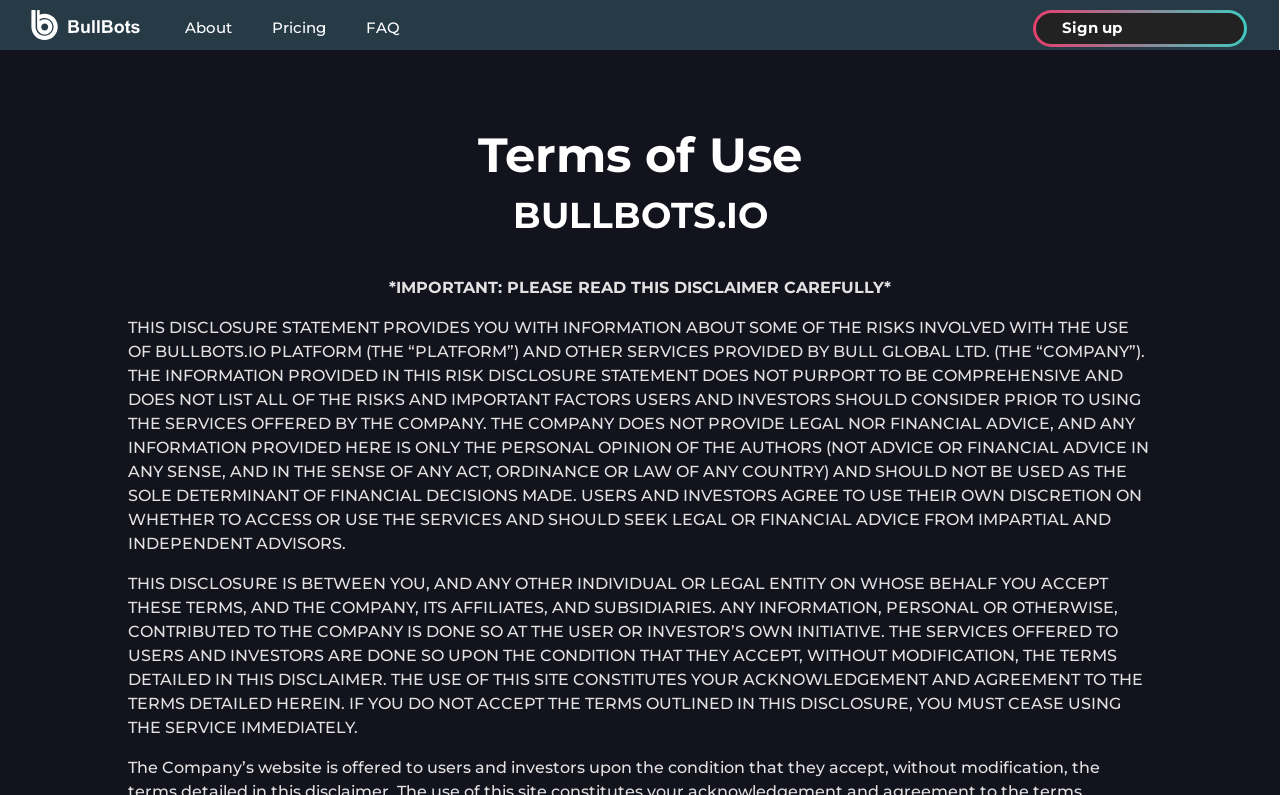Find the primary header on the webpage and provide its text.

Terms of Use